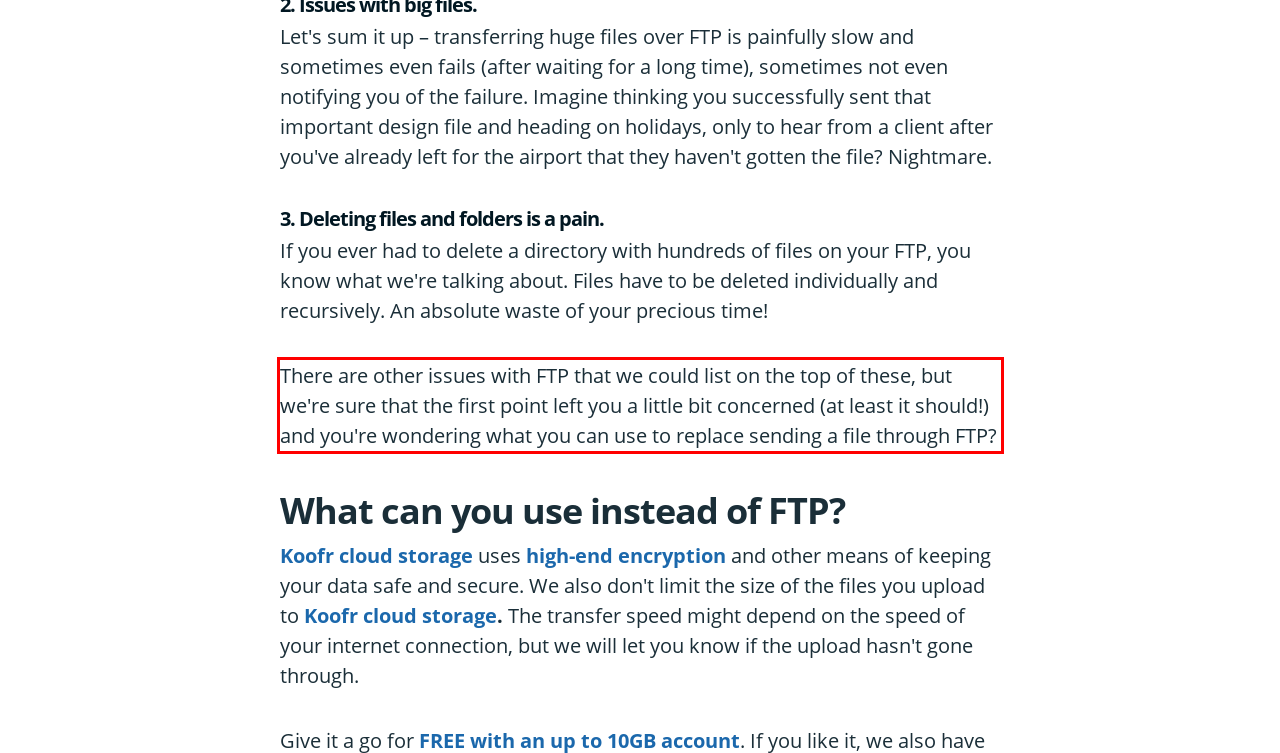There is a screenshot of a webpage with a red bounding box around a UI element. Please use OCR to extract the text within the red bounding box.

There are other issues with FTP that we could list on the top of these, but we're sure that the first point left you a little bit concerned (at least it should!) and you're wondering what you can use to replace sending a file through FTP?